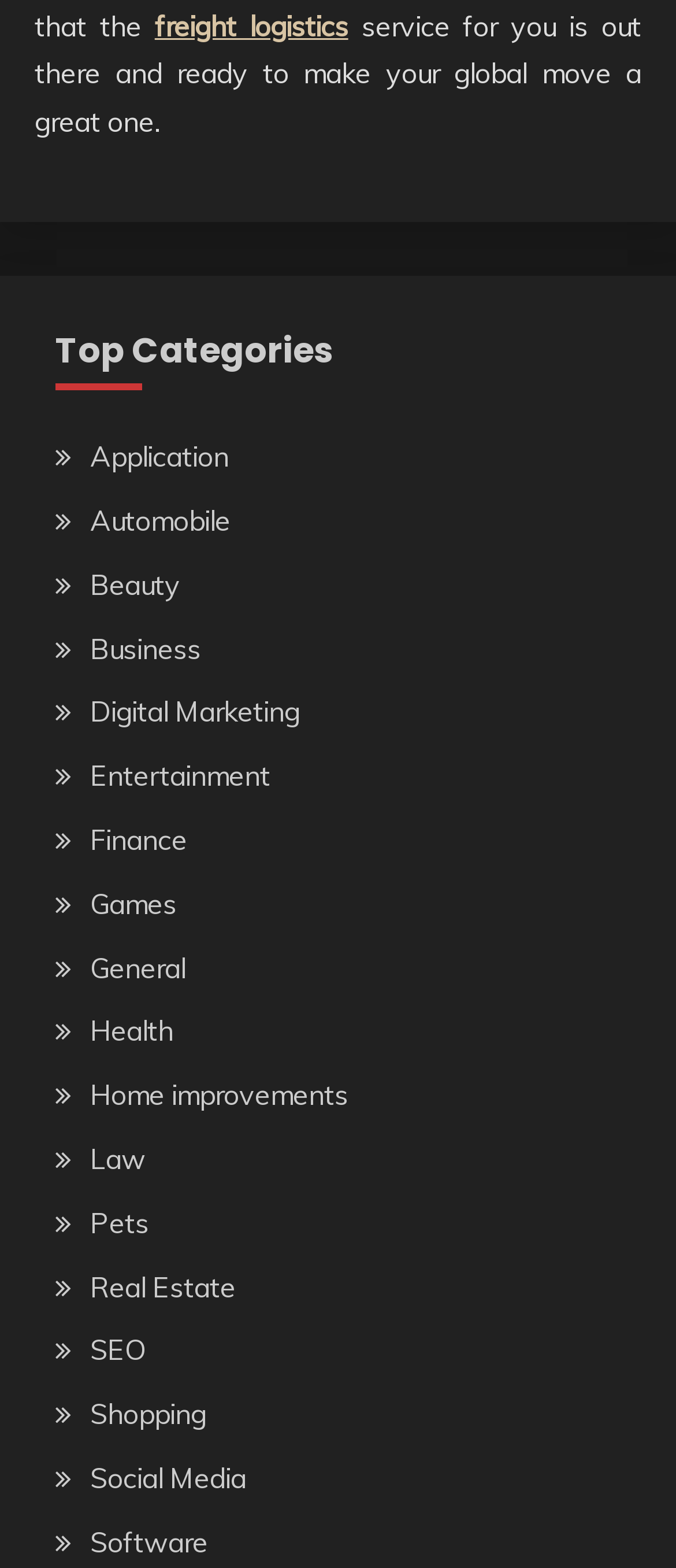What is the purpose of the links under 'Top Categories'?
Please respond to the question with as much detail as possible.

The links under 'Top Categories' have specific category names, and when clicked, they likely navigate to pages or sections related to those categories, allowing users to access information or services specific to their needs.